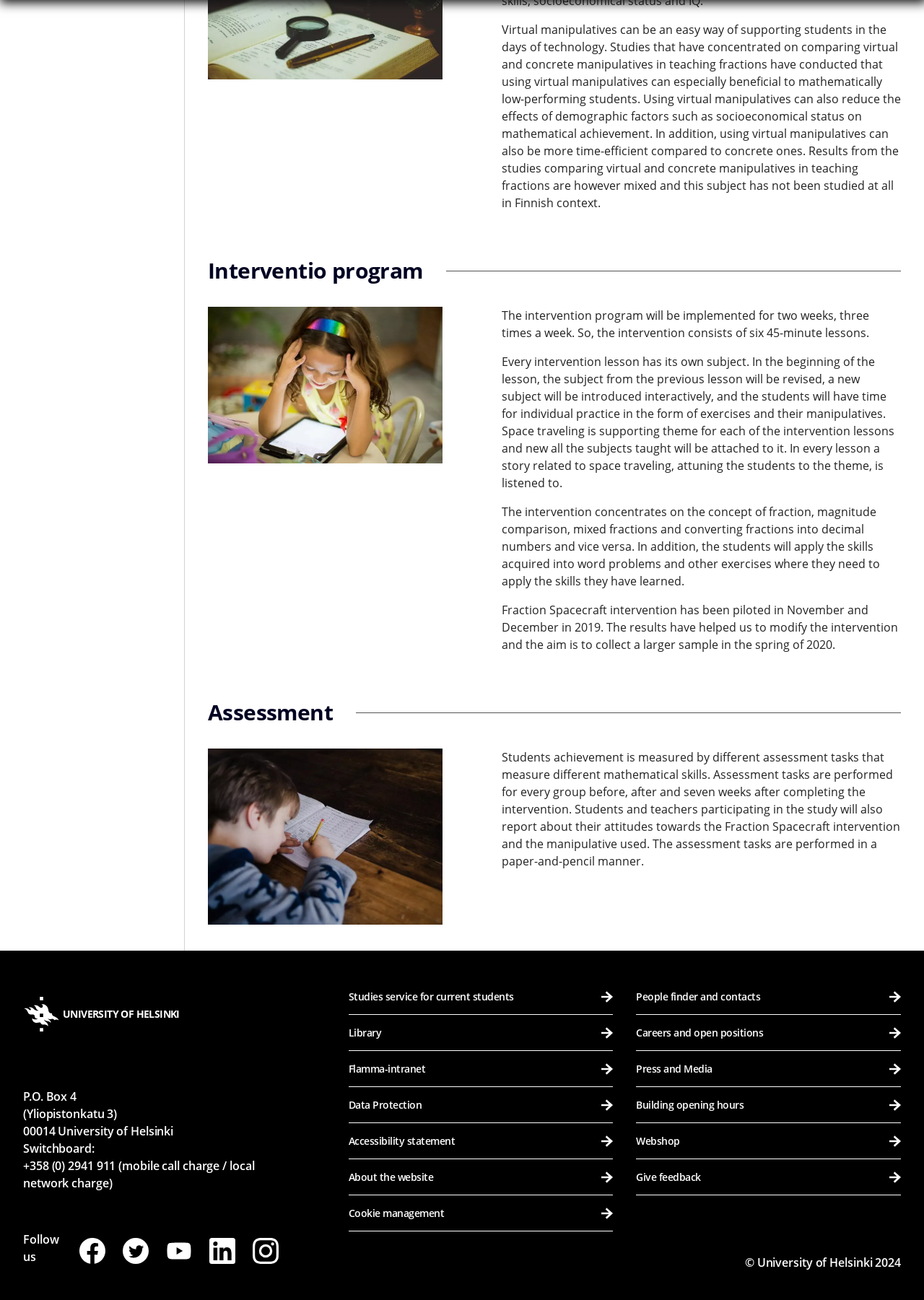Can you find the bounding box coordinates for the element that needs to be clicked to execute this instruction: "Follow us on Facebook"? The coordinates should be given as four float numbers between 0 and 1, i.e., [left, top, right, bottom].

[0.086, 0.952, 0.114, 0.972]